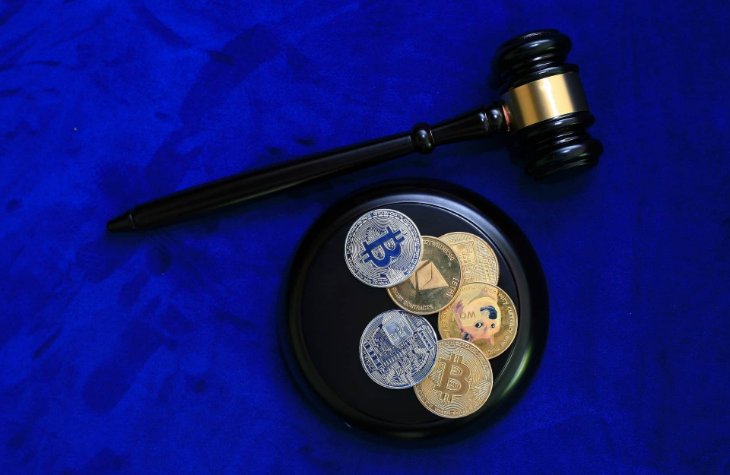What is the color of the background?
Answer the question with a single word or phrase, referring to the image.

Vibrant blue